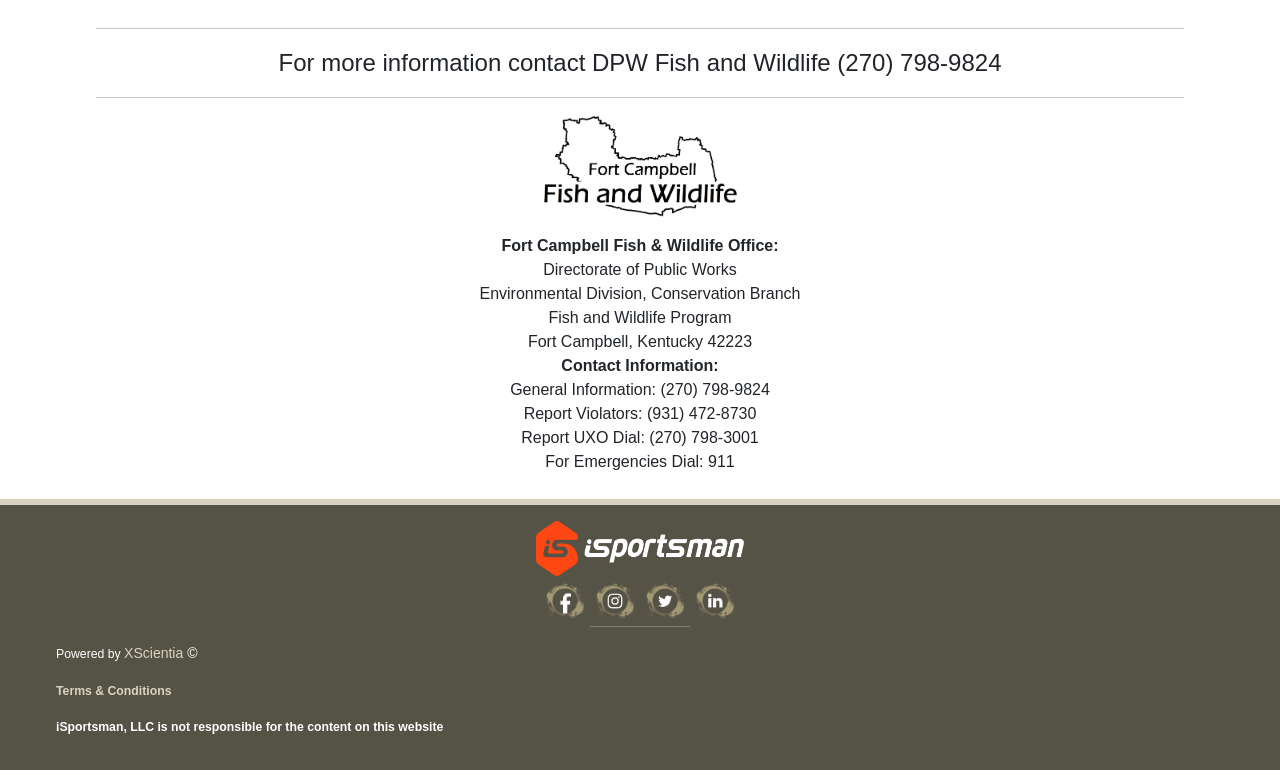Find the bounding box of the web element that fits this description: "Terms & Conditions".

[0.044, 0.885, 0.134, 0.906]